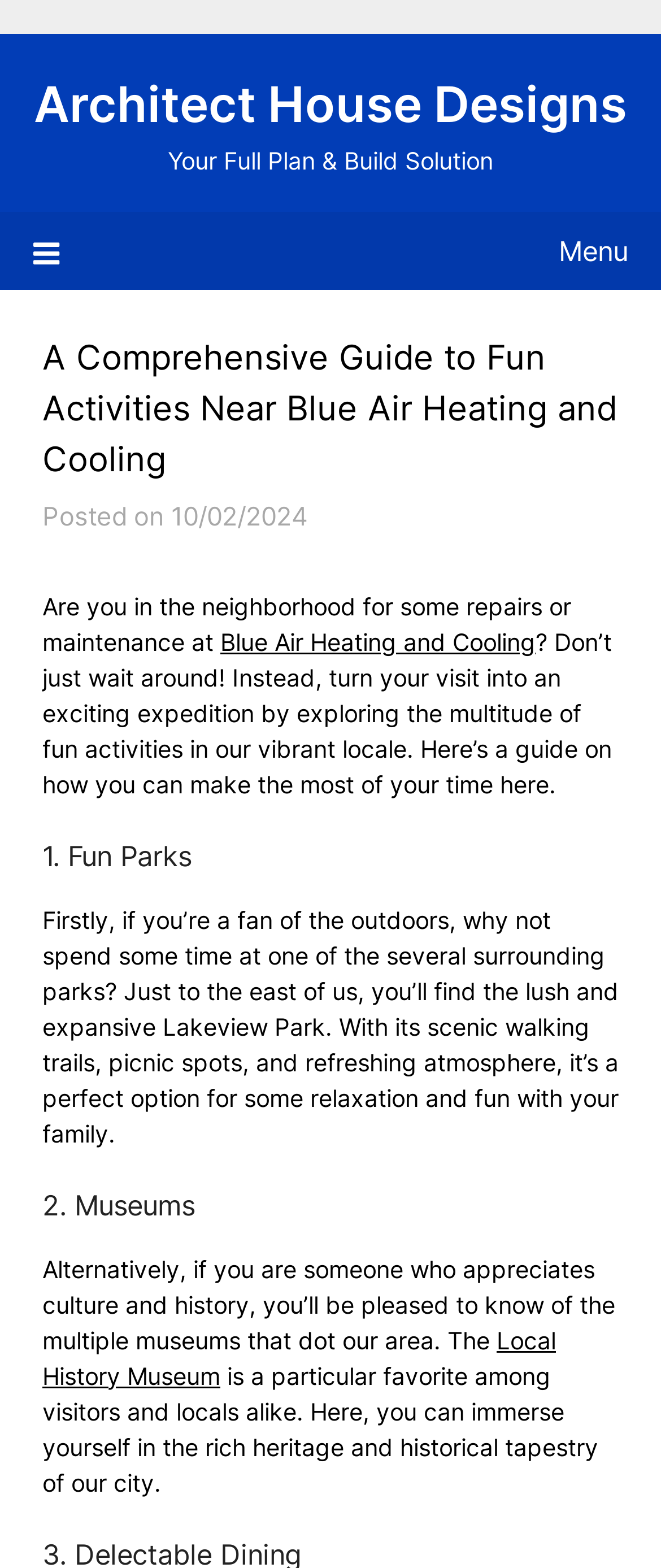What is the name of the museum mentioned in the article?
Use the image to answer the question with a single word or phrase.

Local History Museum